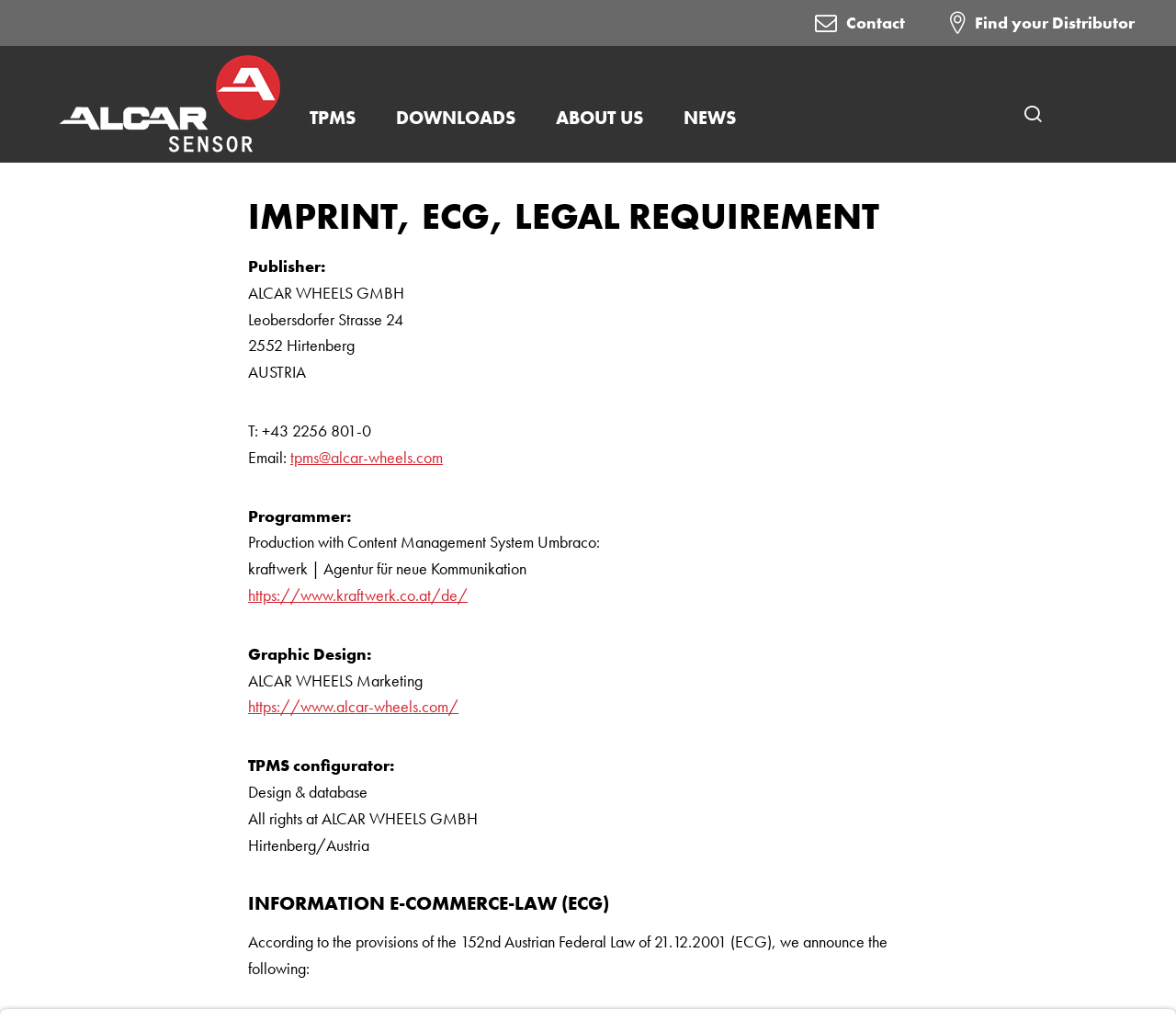Respond with a single word or short phrase to the following question: 
What is the address of the company?

Leobersdorfer Strasse 24, 2552 Hirtenberg, AUSTRIA